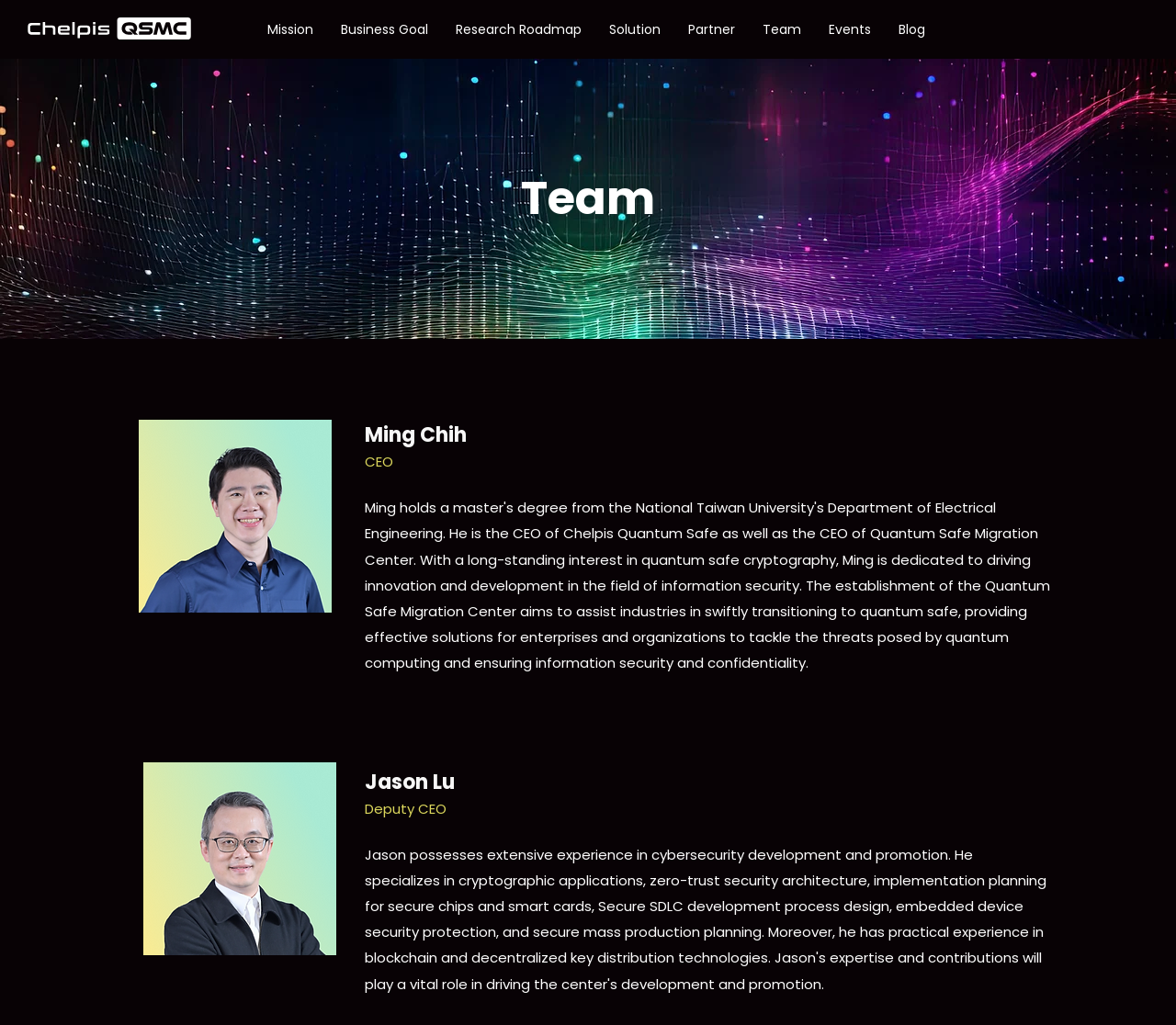Analyze and describe the webpage in a detailed narrative.

The webpage is about the Quantum Safe Migration Center, which integrates academic research and industry networks to enhance the security of existing software and promote the development of the Post-Quantum cryptography market internationally.

At the top left of the page, there is a link to the website's main page. Next to it, there is a navigation menu labeled "Site" that contains several links, including "Mission", "Business Goal", "Research Roadmap", "Solution", "Partner", "Team", "Events", and "Blog". These links are arranged horizontally and take up most of the top section of the page.

Below the navigation menu, there is a large background image that spans the entire width of the page, depicting an abstract technology and big data concept.

In the middle section of the page, there are two team member profiles. The first profile is of Ming Chih, the CEO, with a heading and a static text label "CEO" below it. There is also a small image of Ming Chih to the left of the heading. This profile takes up about half of the page's width.

To the right of Ming Chih's profile, there is a second profile of Jason Lu, the Deputy CEO, with a similar layout, including a heading, a static text label "Deputy CEO", and a small image of Jason Lu.

Both profiles are contained within their own regions, which are separated by a small gap. The regions take up the entire width of the page and are positioned below the background image.